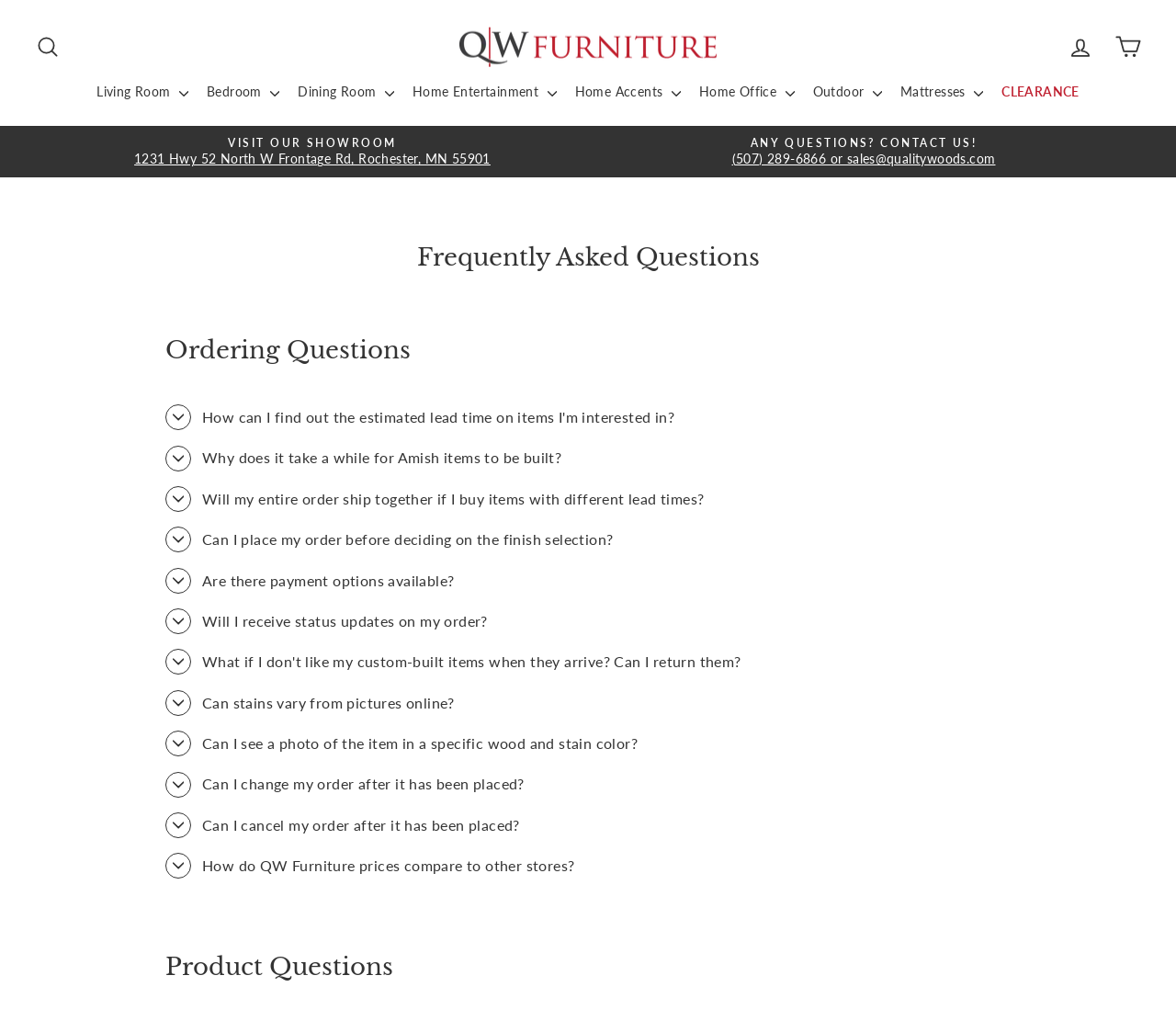Use a single word or phrase to answer the question:
What is the company name of the furniture store?

QW Furniture